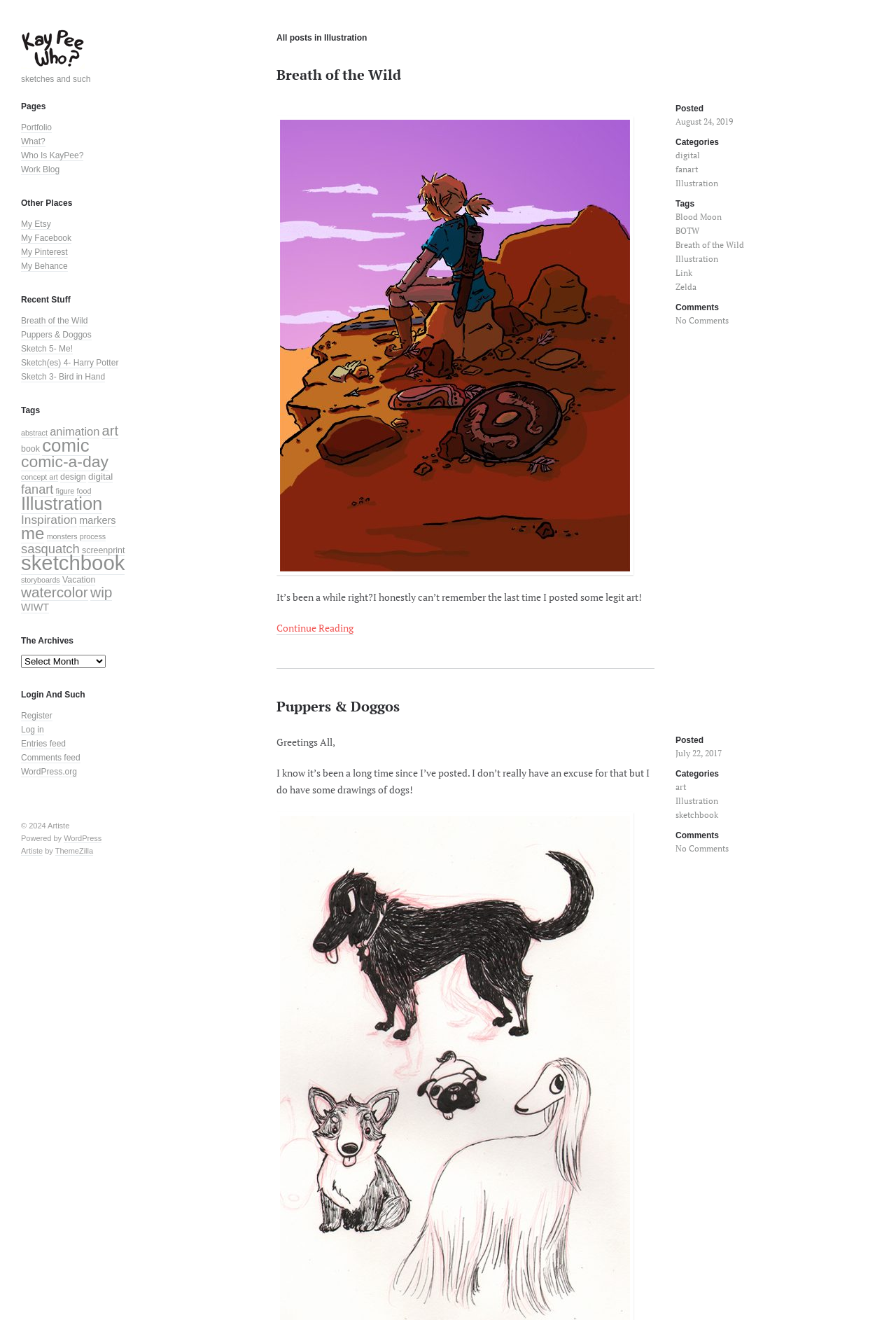Identify the coordinates of the bounding box for the element described below: "My Pinterest". Return the coordinates as four float numbers between 0 and 1: [left, top, right, bottom].

[0.023, 0.187, 0.076, 0.195]